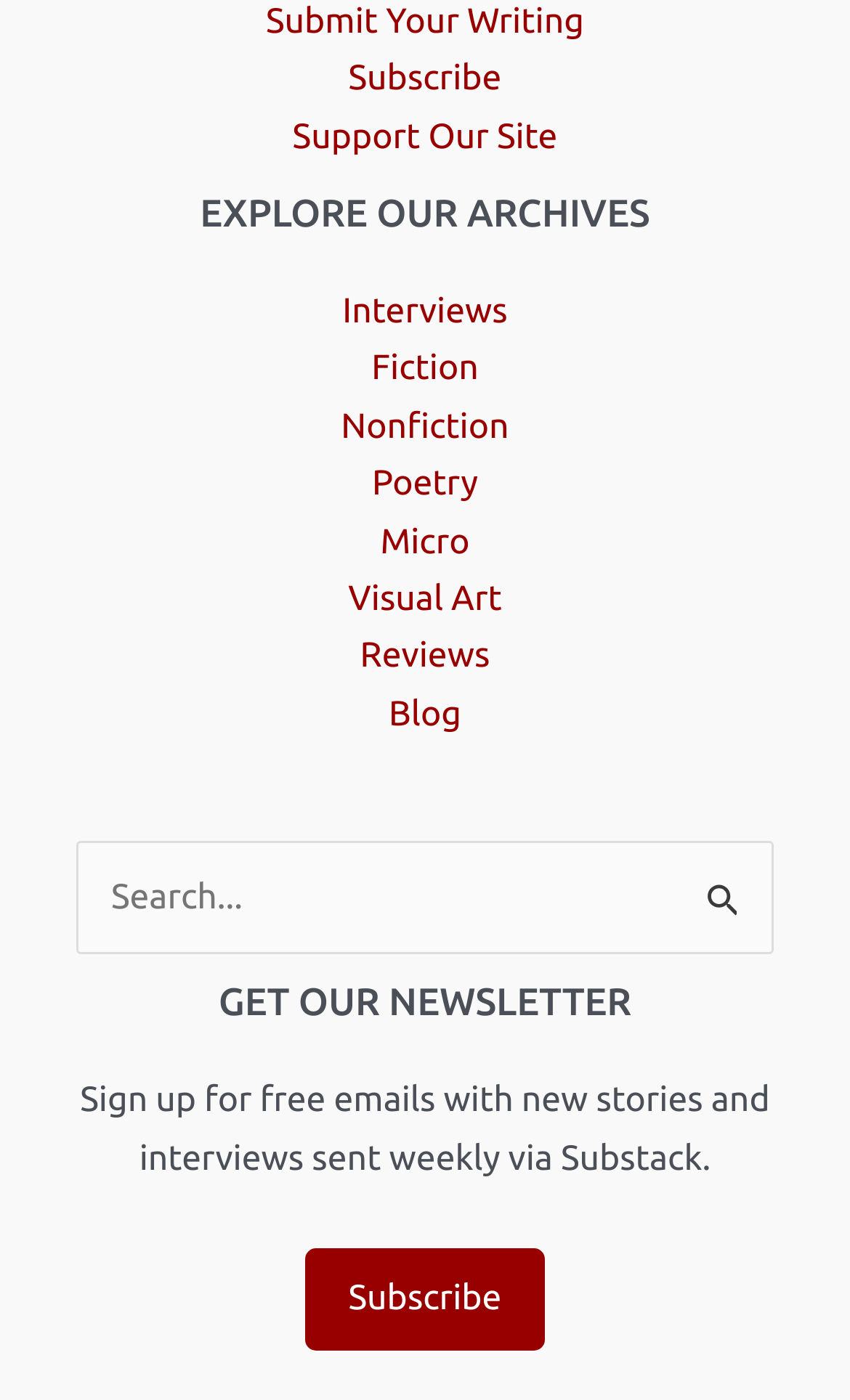How many footer widgets are there on the webpage?
Kindly offer a comprehensive and detailed response to the question.

The webpage contains two footer widgets, labeled 'Footer Widget 2' and 'Footer Widget 4', which contain different sections of content, including 'Explore Our Archives' and 'Get Our Newsletter'.